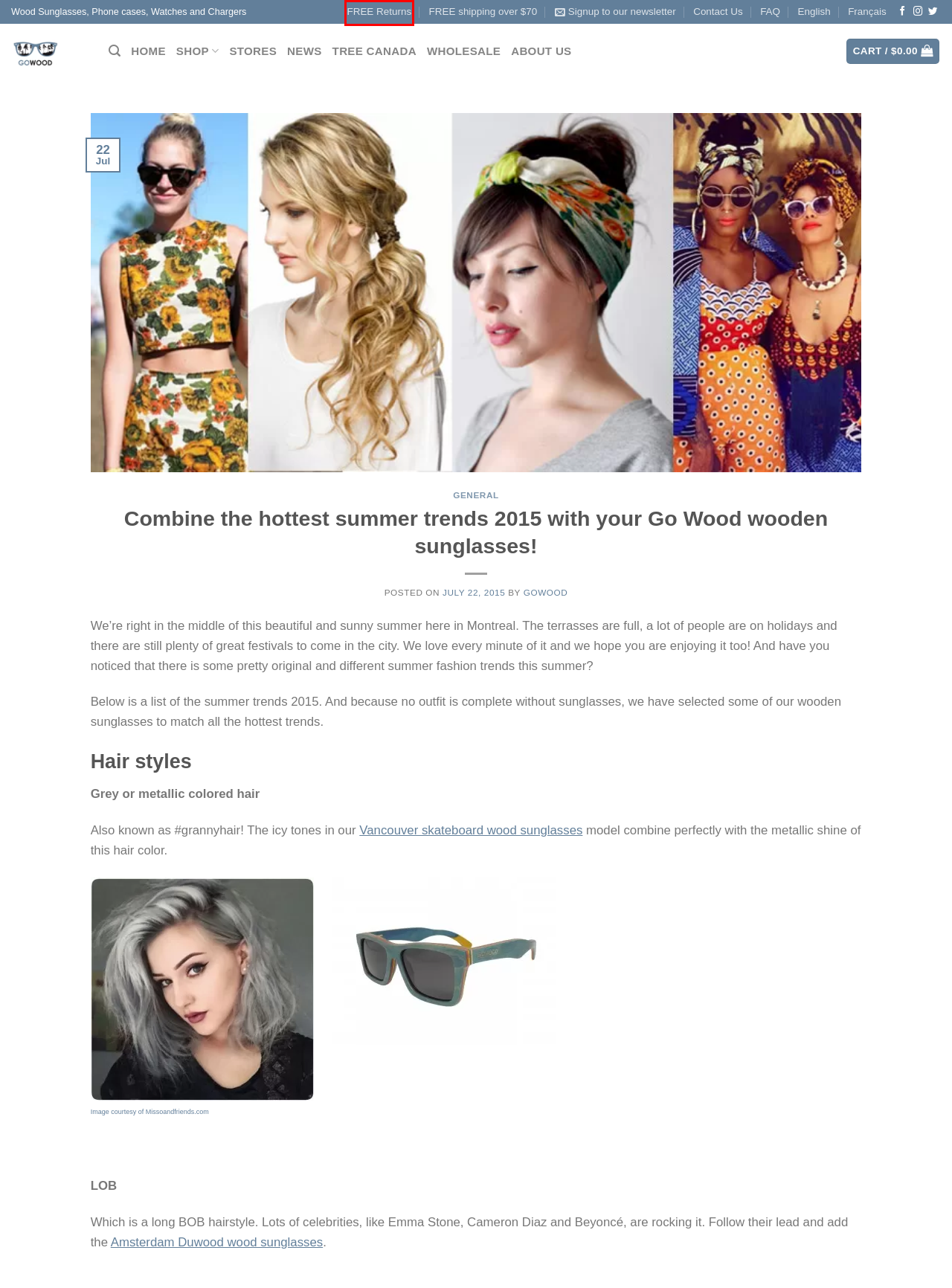Evaluate the webpage screenshot and identify the element within the red bounding box. Select the webpage description that best fits the new webpage after clicking the highlighted element. Here are the candidates:
A. Wood Accessories, Go natural with GOWOOD | GOWOOD
B. Tendances modes de l'été 2015 | Go Wood
C. GOWOOD wood accessories in stores - Store locator | GOWOOD
D. Blog - GOWOOD
E. Frequently Asked Questions - GOWOOD
F. Wood Sunglasses, Phone Cases, Watches and Wireless Chargers | GOWOOD
G. Free Return policy - GOWOOD
H. Wholesale Wood Accessories | GOWOOD - A Canadian Brand

G